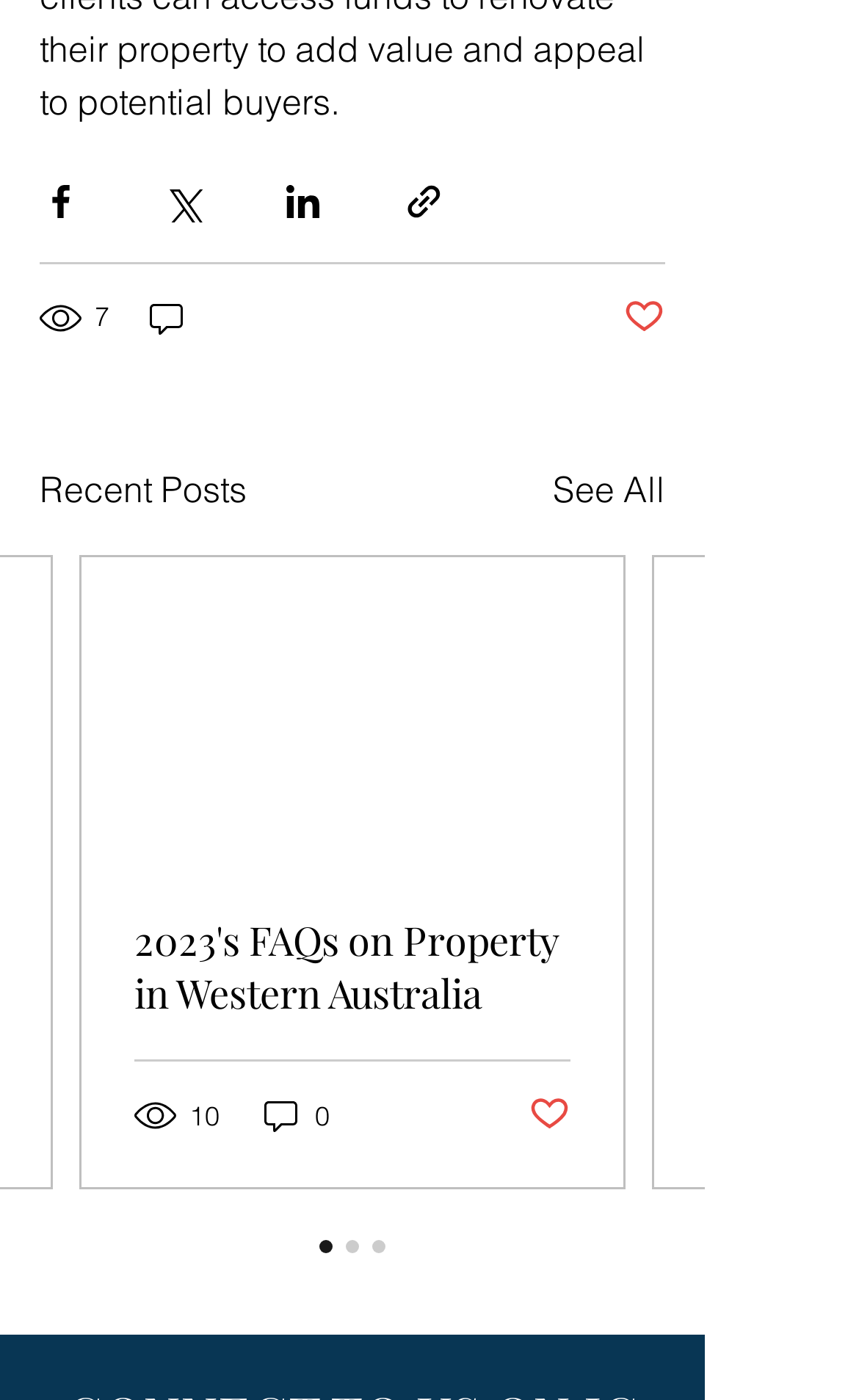Find the bounding box coordinates for the element that must be clicked to complete the instruction: "Share via link". The coordinates should be four float numbers between 0 and 1, indicated as [left, top, right, bottom].

[0.469, 0.129, 0.518, 0.159]